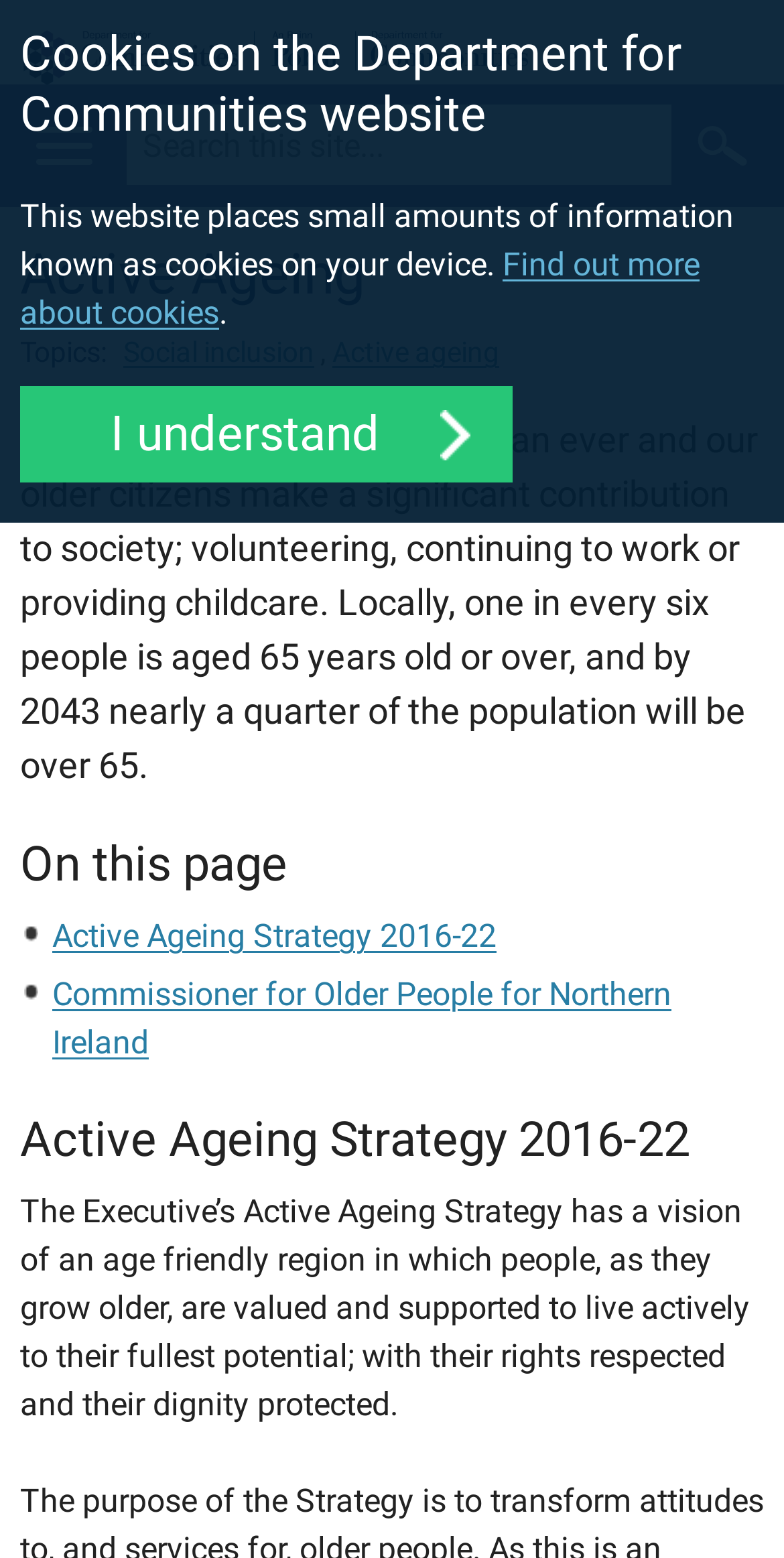Could you please study the image and provide a detailed answer to the question:
What is the role of the Commissioner for Older People for Northern Ireland?

The webpage mentions the Commissioner for Older People for Northern Ireland as a link, but it does not specify the role of the Commissioner.